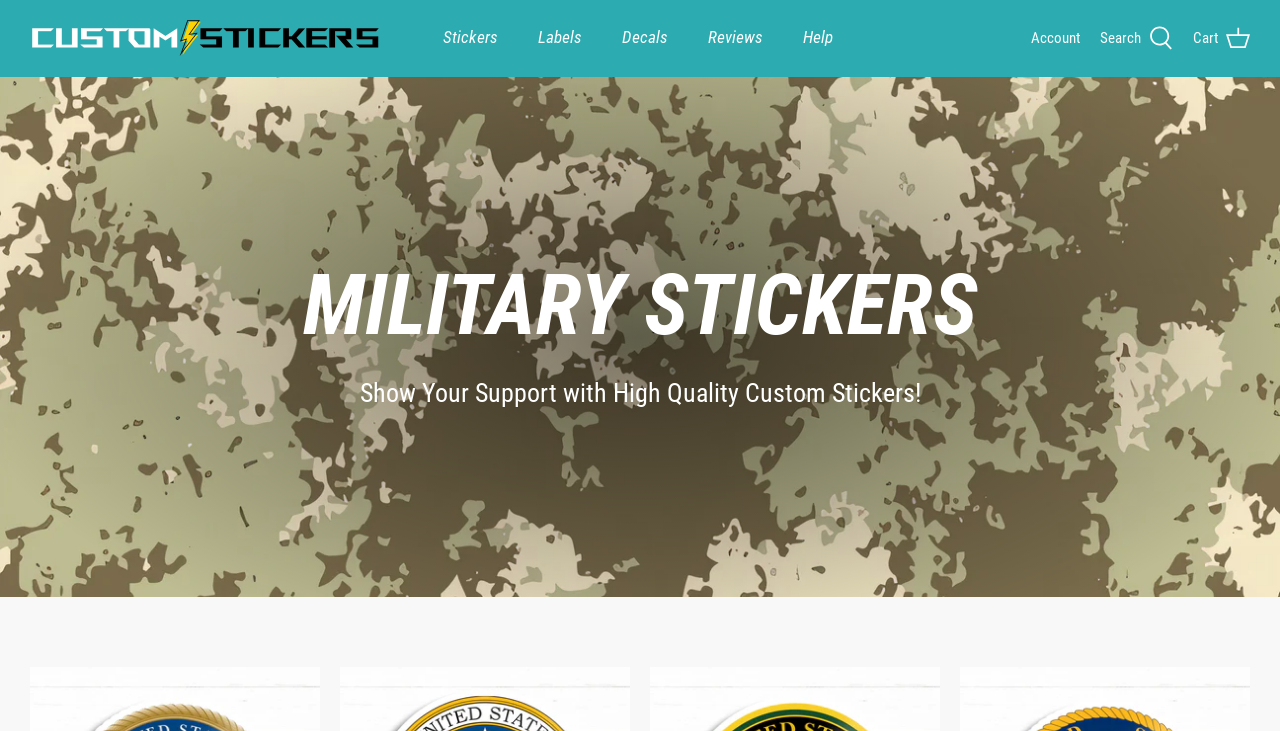Please examine the image and provide a detailed answer to the question: What is the primary navigation menu?

I determined the primary navigation menu by looking at the navigation element with the description 'Primary navigation' and its child link elements, which are 'Stickers', 'Labels', 'Decals', 'Reviews', and 'Help'.